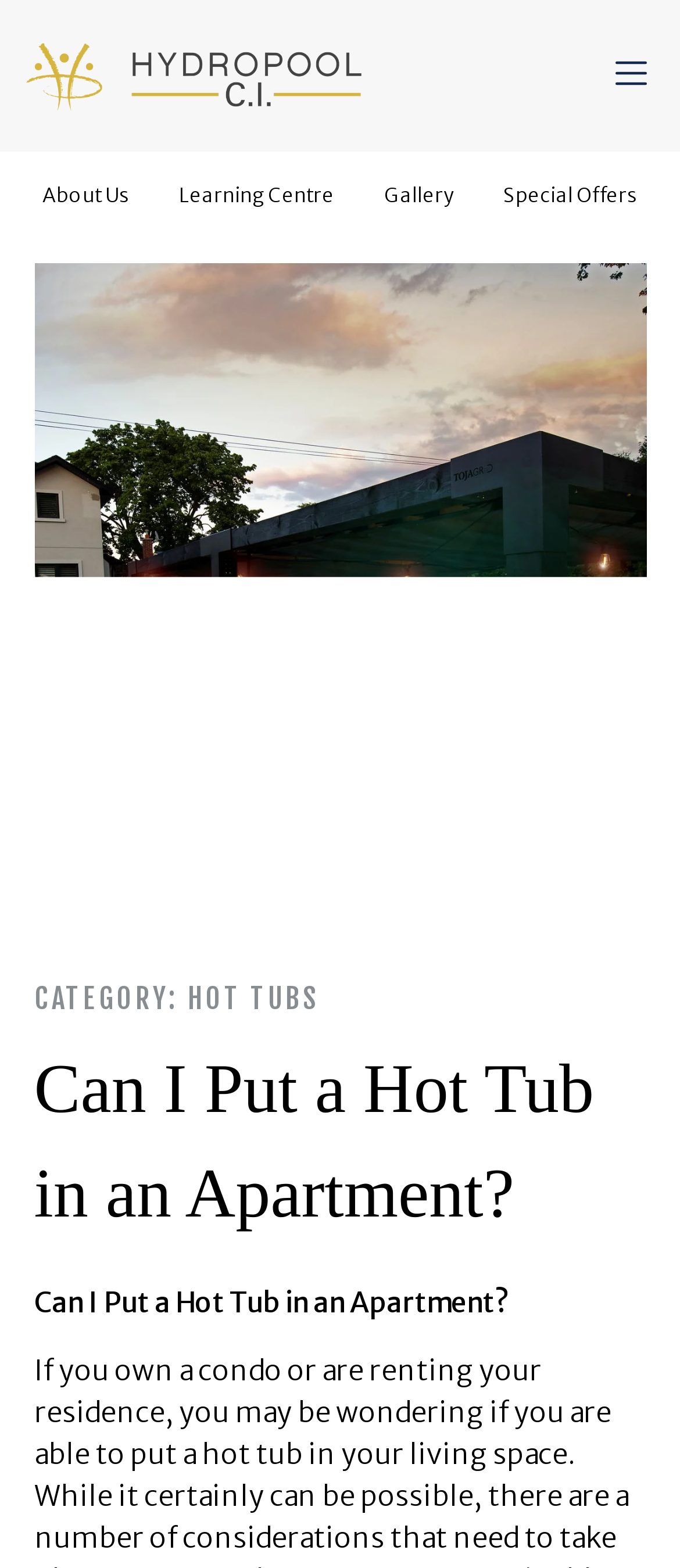What is the purpose of the button with an image?
Refer to the image and give a detailed answer to the query.

I identified the button with an image and found its corresponding text 'Menu Toggle', which suggests that it is used to toggle the menu.